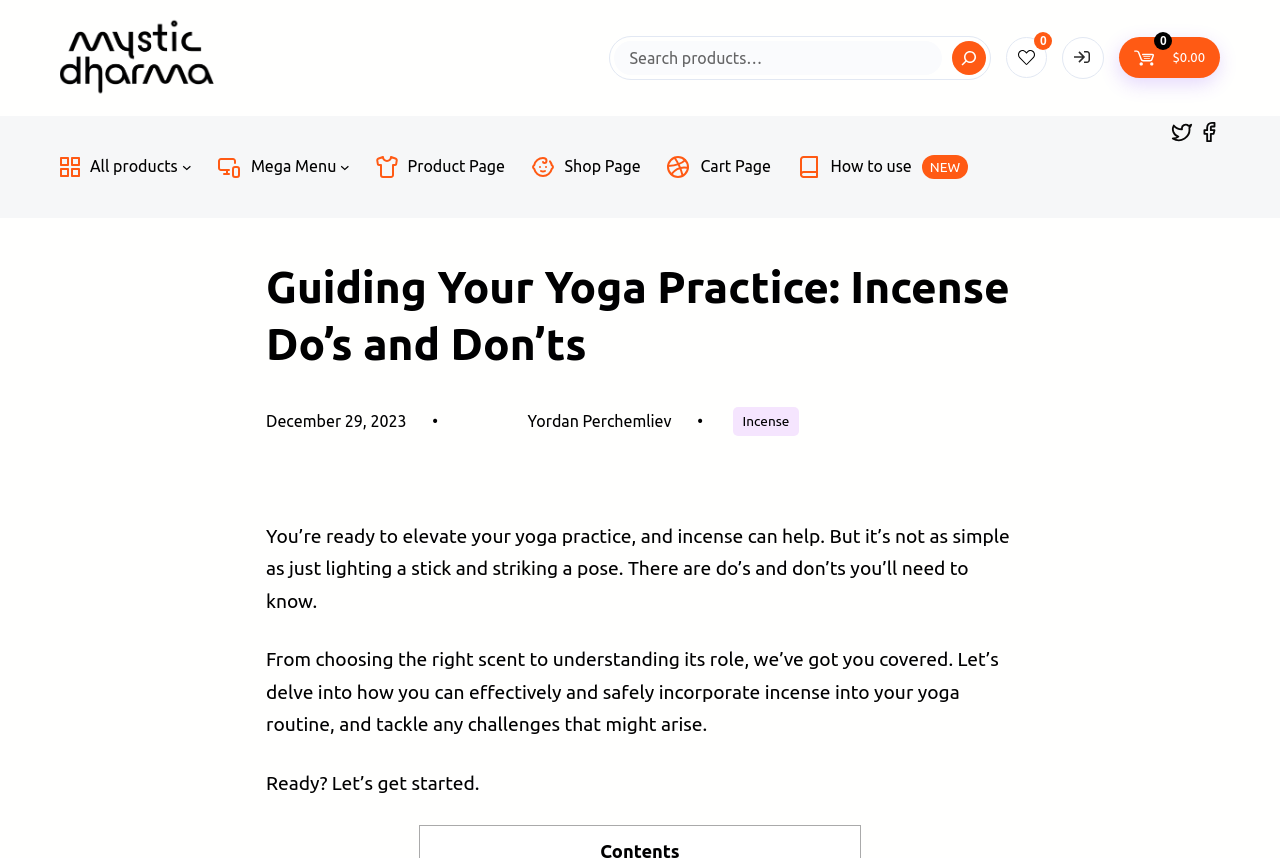Can you determine the bounding box coordinates of the area that needs to be clicked to fulfill the following instruction: "Search for products"?

[0.48, 0.048, 0.736, 0.087]